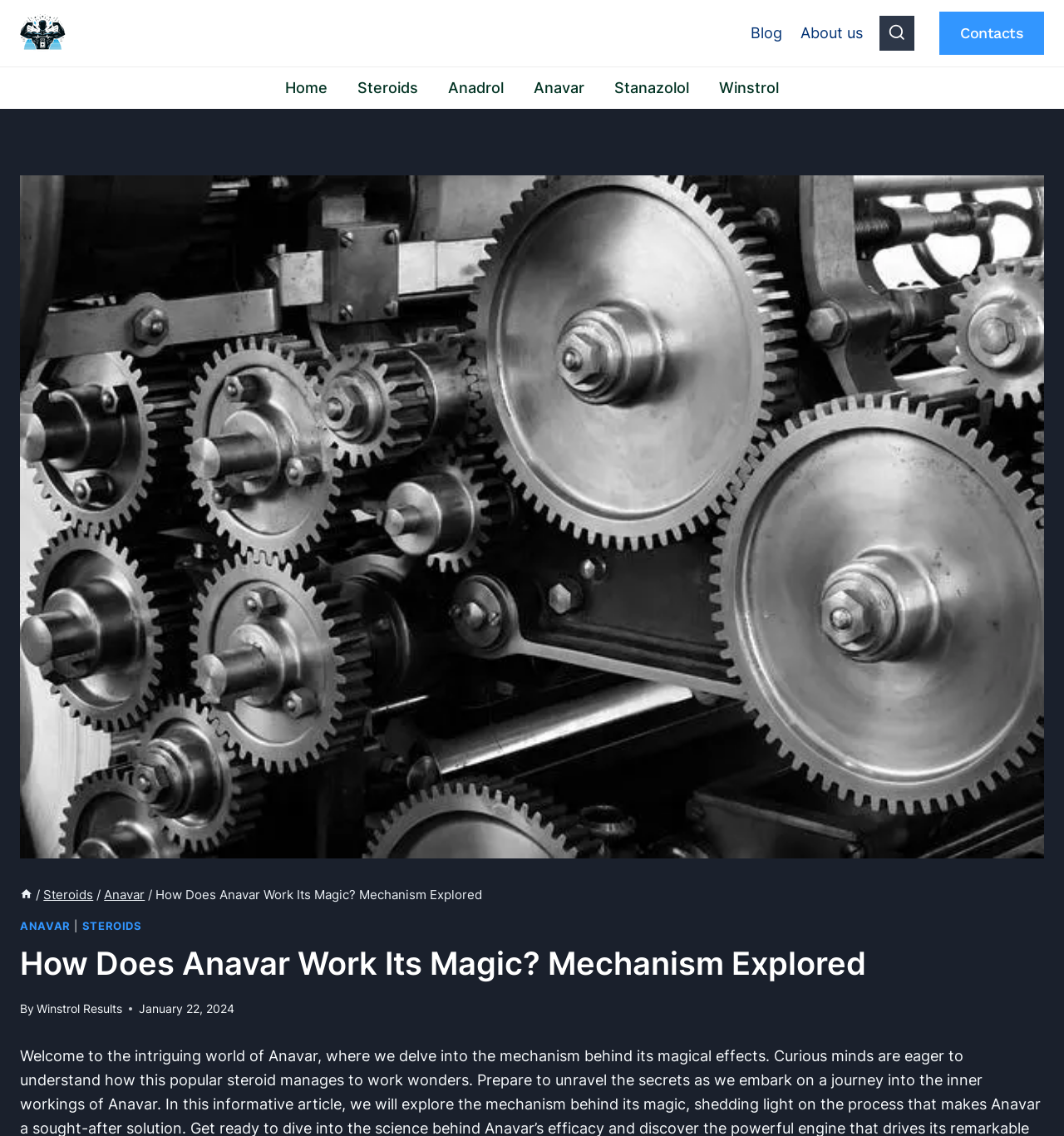Look at the image and write a detailed answer to the question: 
What is the name of the secondary navigation menu item that comes after 'Blog'?

The secondary navigation menu is located at the top of the webpage, and the items are listed in order as 'Blog' and then 'About us'.